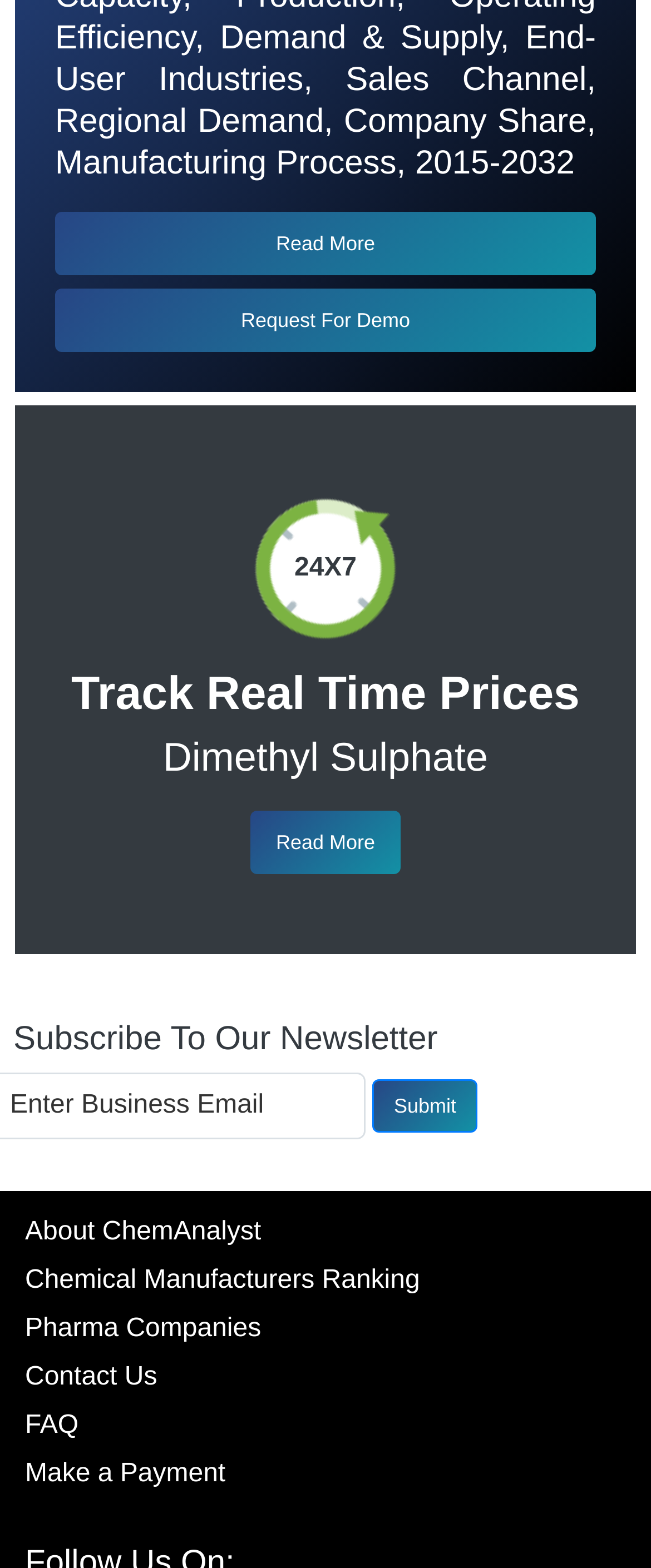Predict the bounding box for the UI component with the following description: "parent_node: CORPORATE SOCIAL RESPONSIBILITY".

None